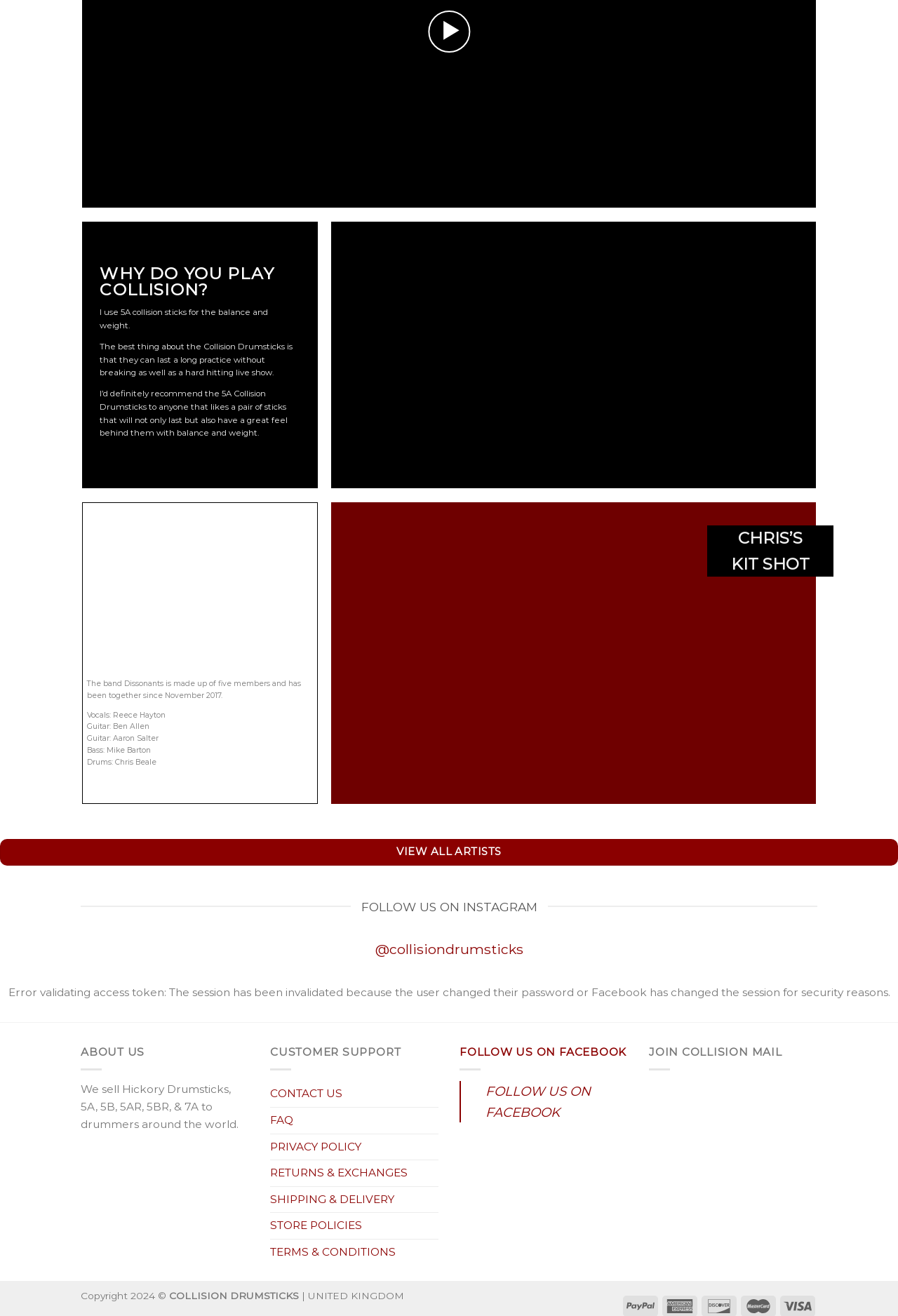Refer to the screenshot and give an in-depth answer to this question: What is the purpose of the 5A Collision Drumsticks?

The 5A Collision Drumsticks are used for balance and weight, as stated in the text 'I use 5A collision sticks for the balance and weight'.